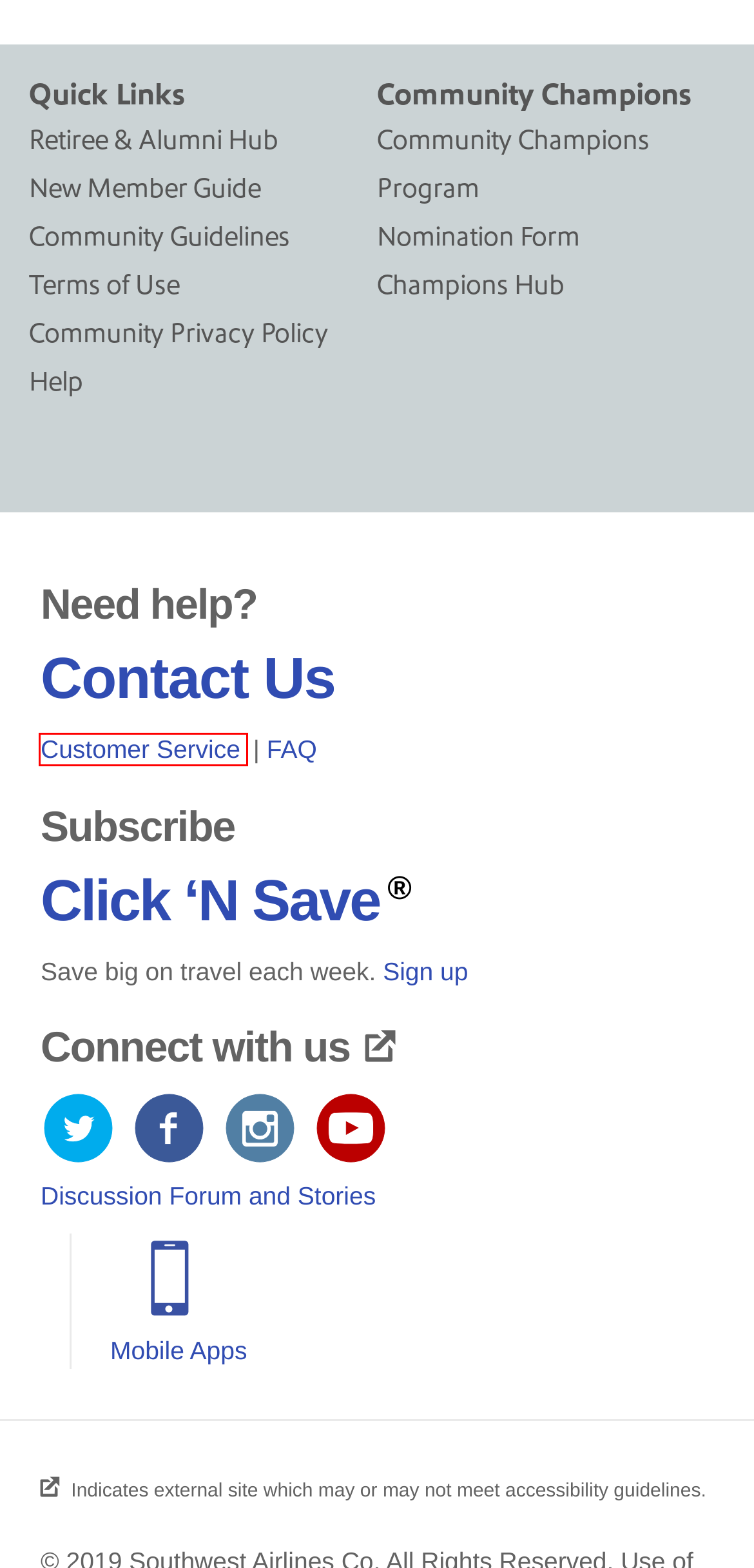With the provided webpage screenshot containing a red bounding box around a UI element, determine which description best matches the new webpage that appears after clicking the selected element. The choices are:
A. Southwest Mobile App | Southwest Airlines
B. Community User Guidelines - The Southwest Airlines Community
C. Terms & Conditions | Southwest Airlines
D. Privacy Policy | Southwest Airlines
E. About phoenixlake - The Southwest Airlines Community
F. About minnis - The Southwest Airlines Community
G. Terms of Use - The Southwest Airlines Community
H. Help Center

H